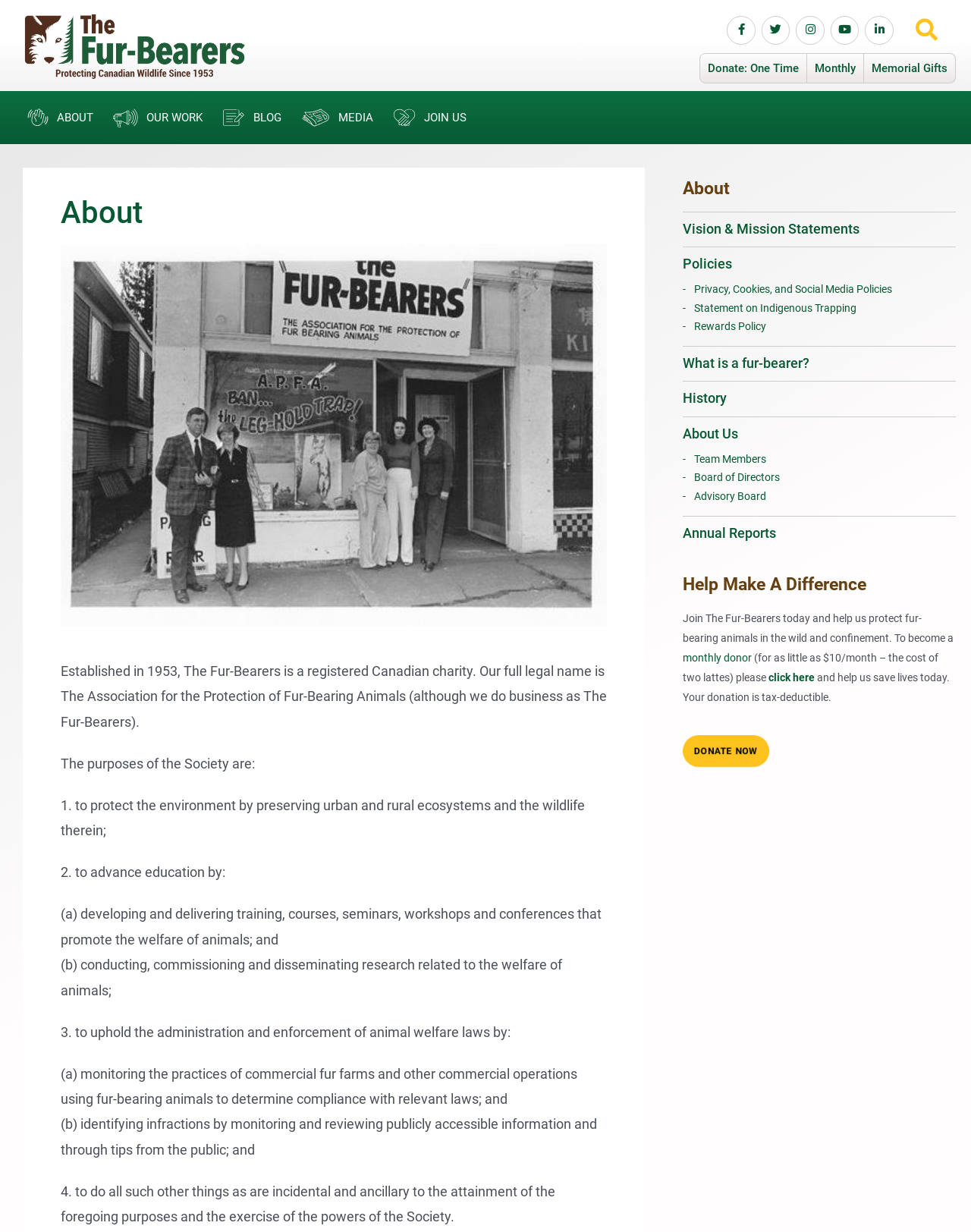Determine the bounding box coordinates of the clickable element to achieve the following action: 'Click the 'Monthly' link'. Provide the coordinates as four float values between 0 and 1, formatted as [left, top, right, bottom].

[0.831, 0.043, 0.89, 0.068]